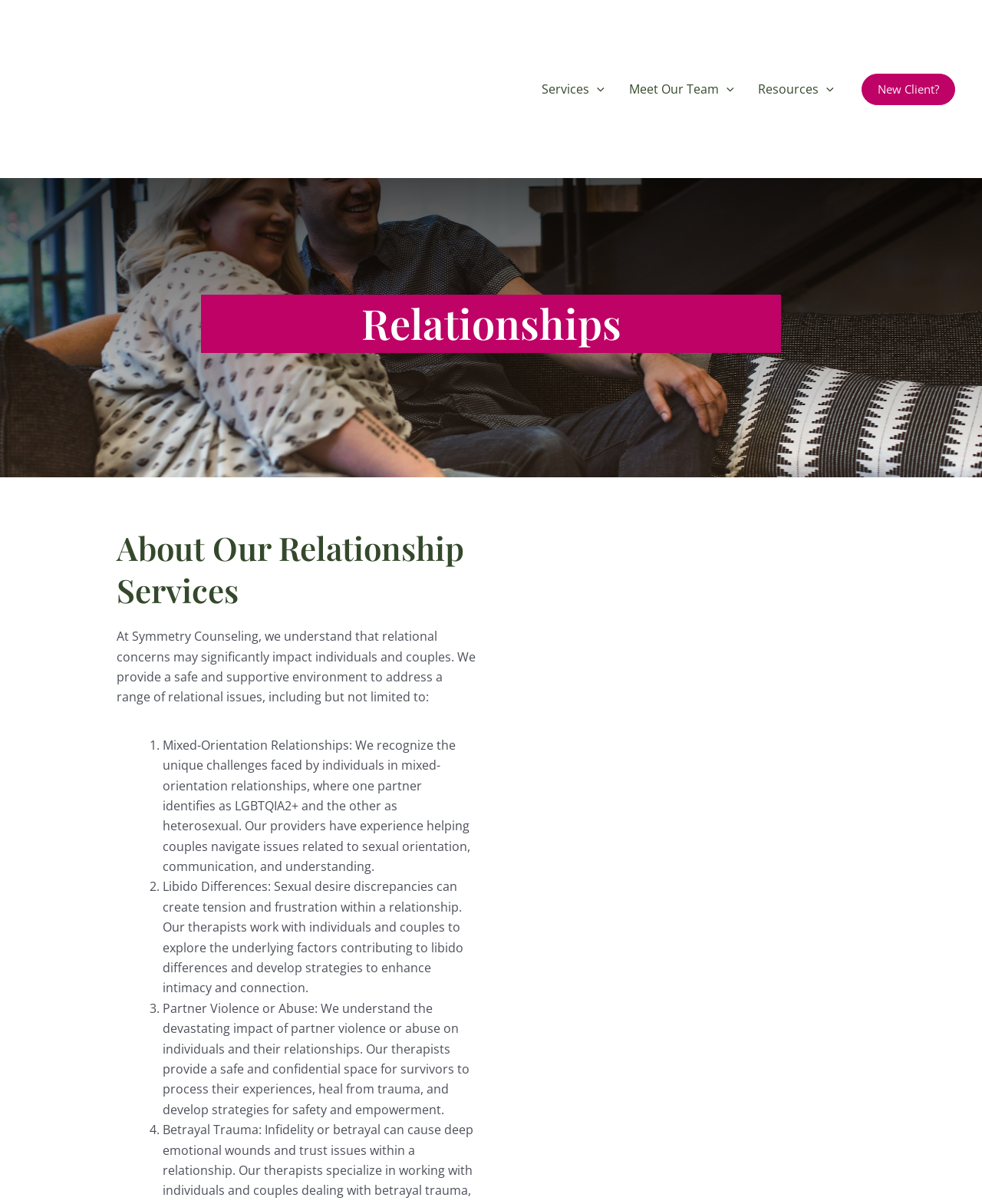What is the purpose of the 'New Client?' link?
Use the information from the image to give a detailed answer to the question.

The 'New Client?' link is likely for new clients to sign up for counseling services, as it is a prominent call-to-action button on the top-right corner of the webpage.